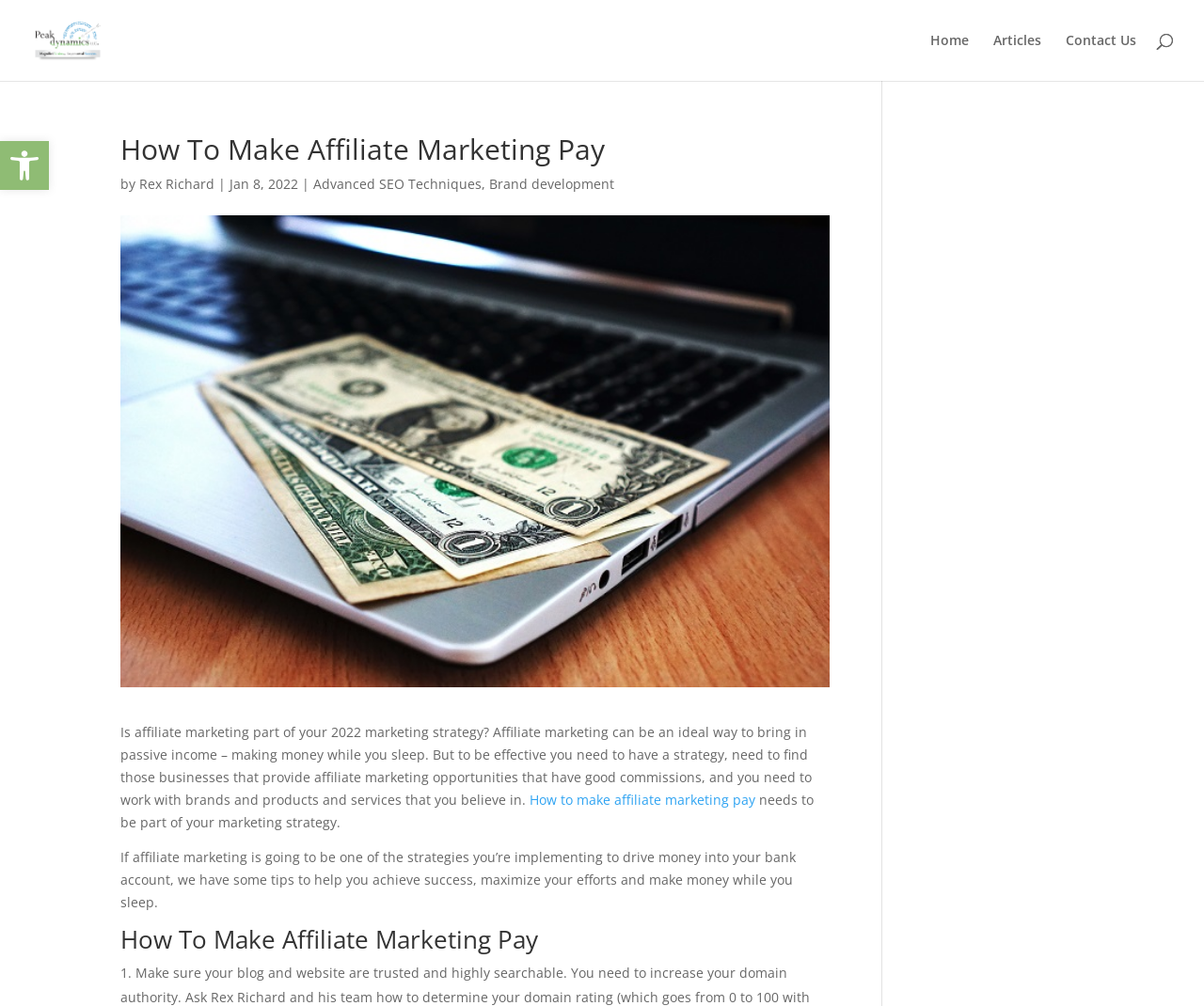Determine the webpage's heading and output its text content.

How To Make Affiliate Marketing Pay